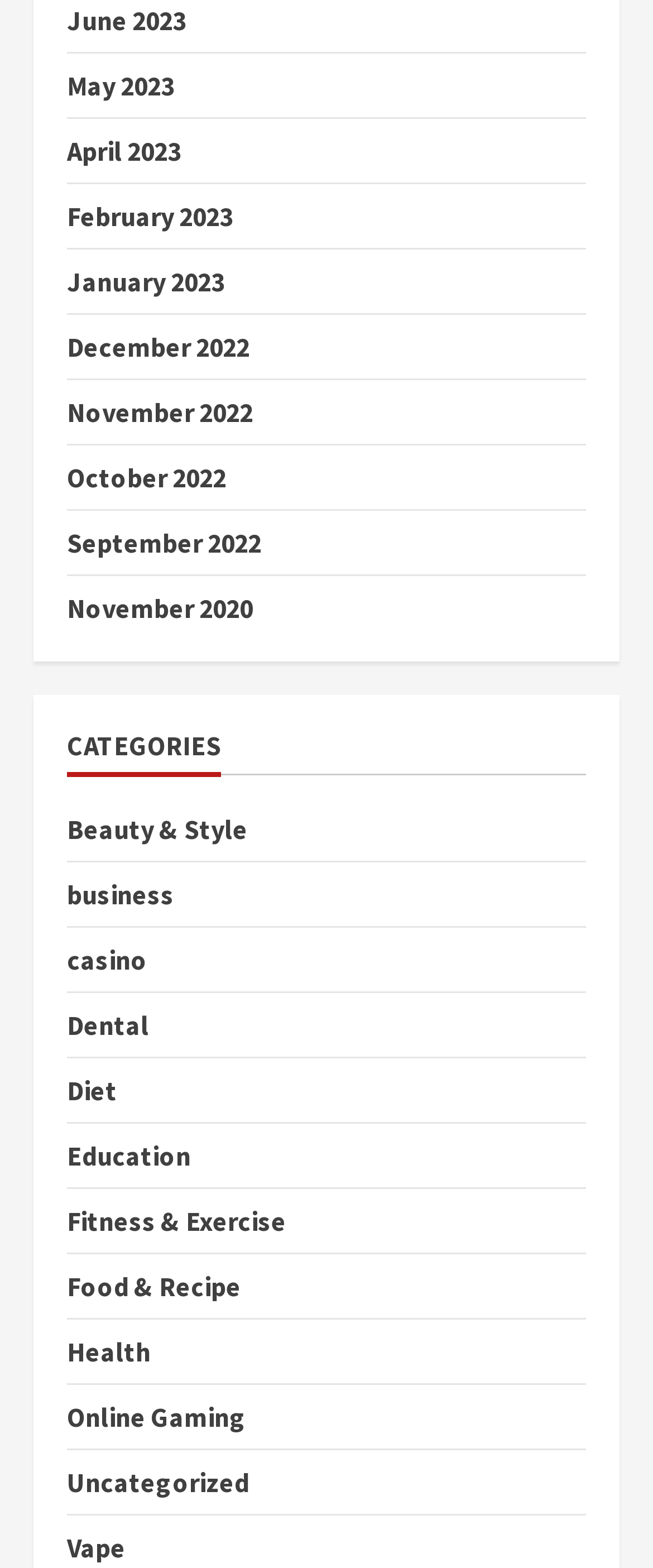Please determine the bounding box coordinates of the area that needs to be clicked to complete this task: 'go to Fitness & Exercise'. The coordinates must be four float numbers between 0 and 1, formatted as [left, top, right, bottom].

[0.103, 0.766, 0.438, 0.792]